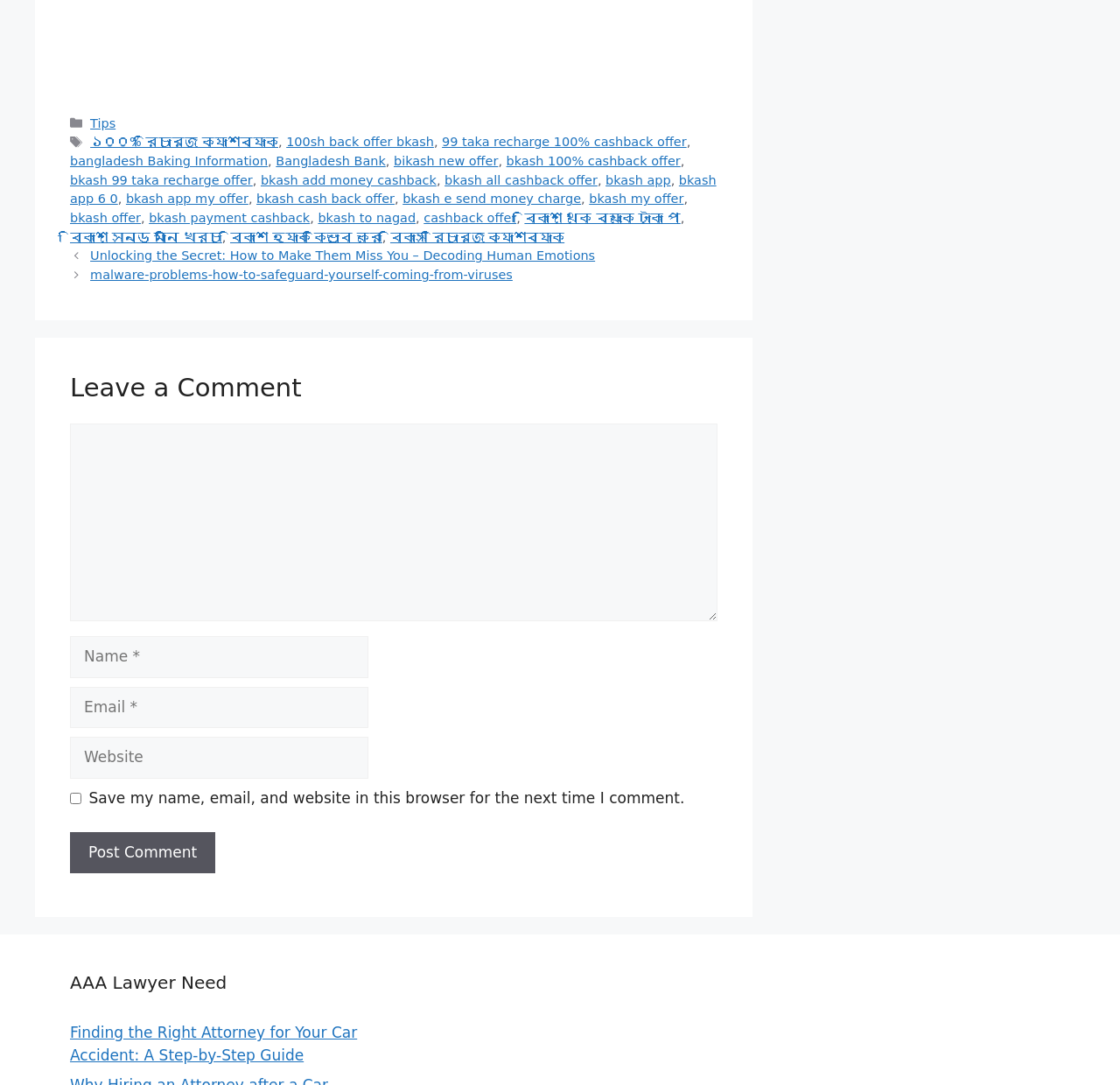Please find and report the bounding box coordinates of the element to click in order to perform the following action: "Click on the 'Post Comment' button". The coordinates should be expressed as four float numbers between 0 and 1, in the format [left, top, right, bottom].

[0.062, 0.767, 0.192, 0.805]